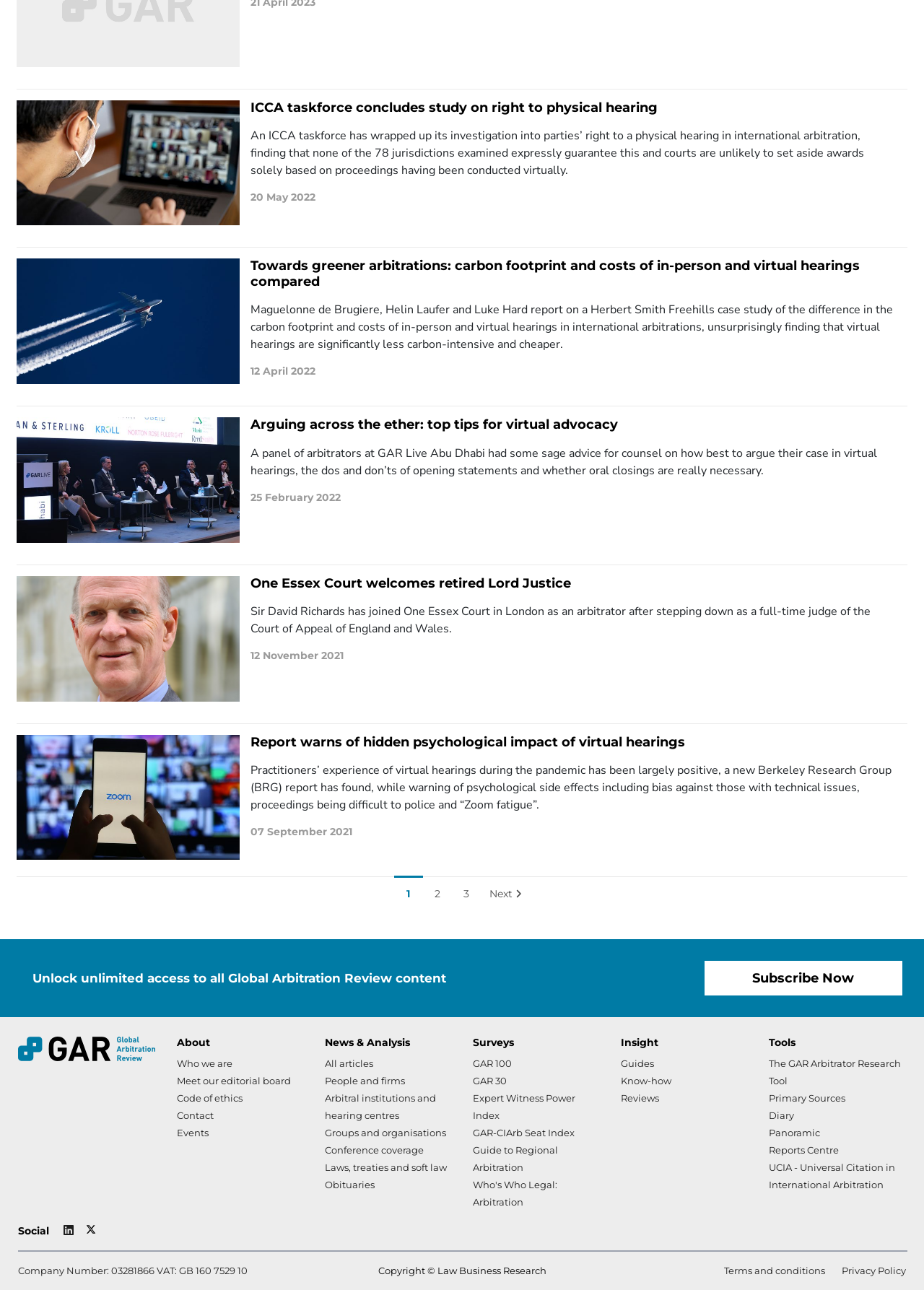Analyze the image and answer the question with as much detail as possible: 
What is the date of the article 'Arguing across the ether: top tips for virtual advocacy'?

The date of the article 'Arguing across the ether: top tips for virtual advocacy' can be determined by looking at the text below the heading of the article, which is '25 February 2022'. This text indicates the date when the article was published.